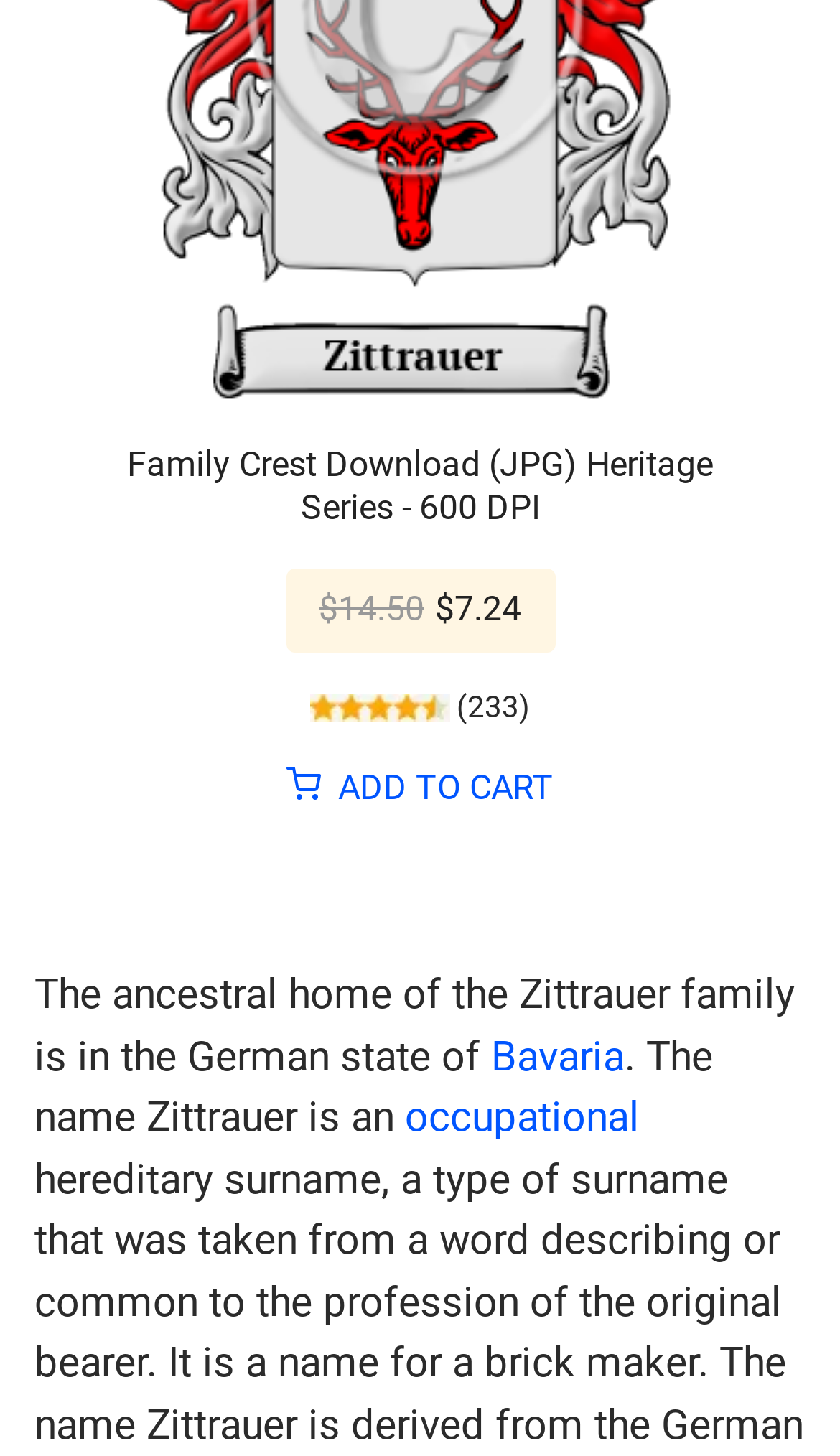What is the average rating of the product?
Provide a one-word or short-phrase answer based on the image.

4.9